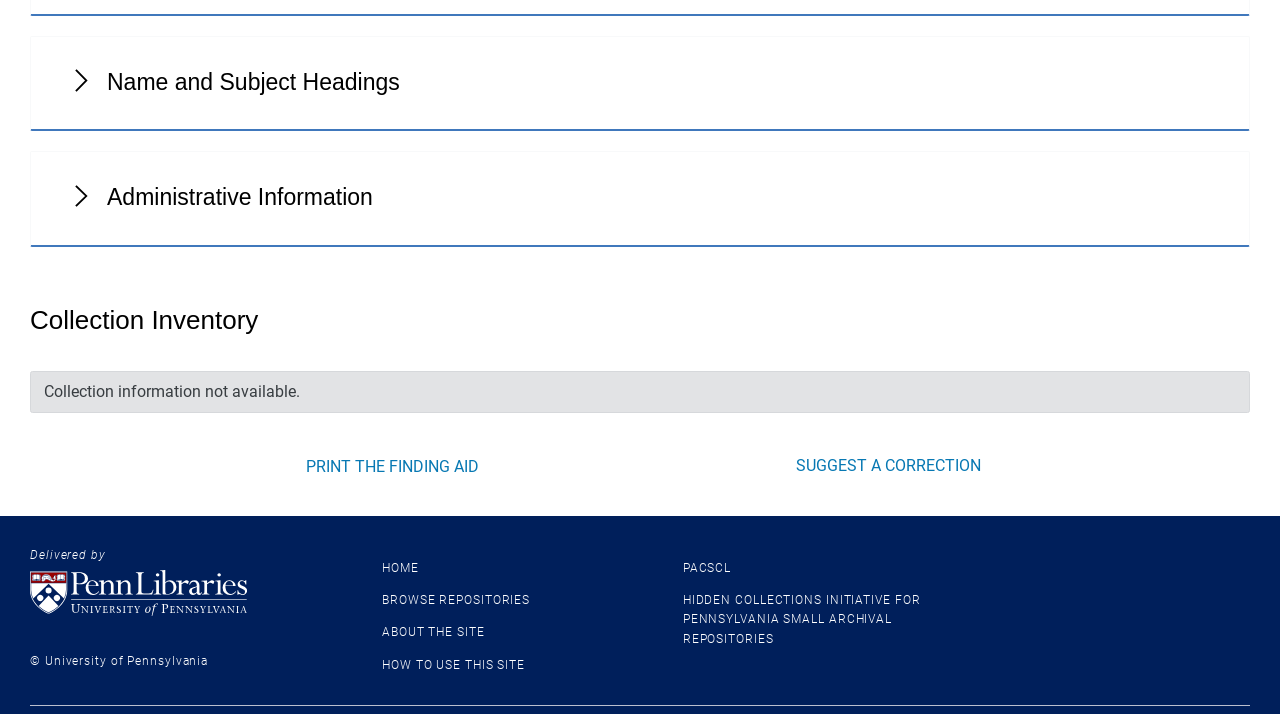Please specify the bounding box coordinates of the clickable region to carry out the following instruction: "Explore the 'PACSCL' link". The coordinates should be four float numbers between 0 and 1, in the format [left, top, right, bottom].

[0.533, 0.786, 0.571, 0.805]